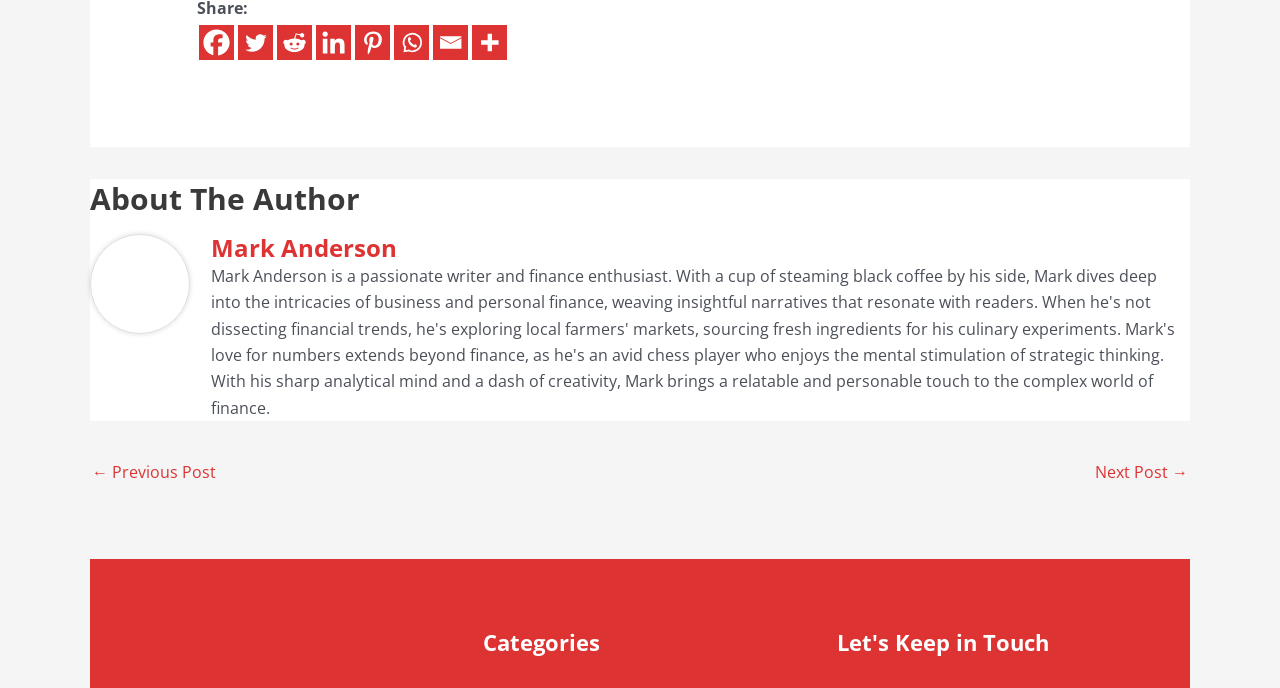Pinpoint the bounding box coordinates for the area that should be clicked to perform the following instruction: "Visit Mark Anderson's page".

[0.165, 0.34, 0.93, 0.382]